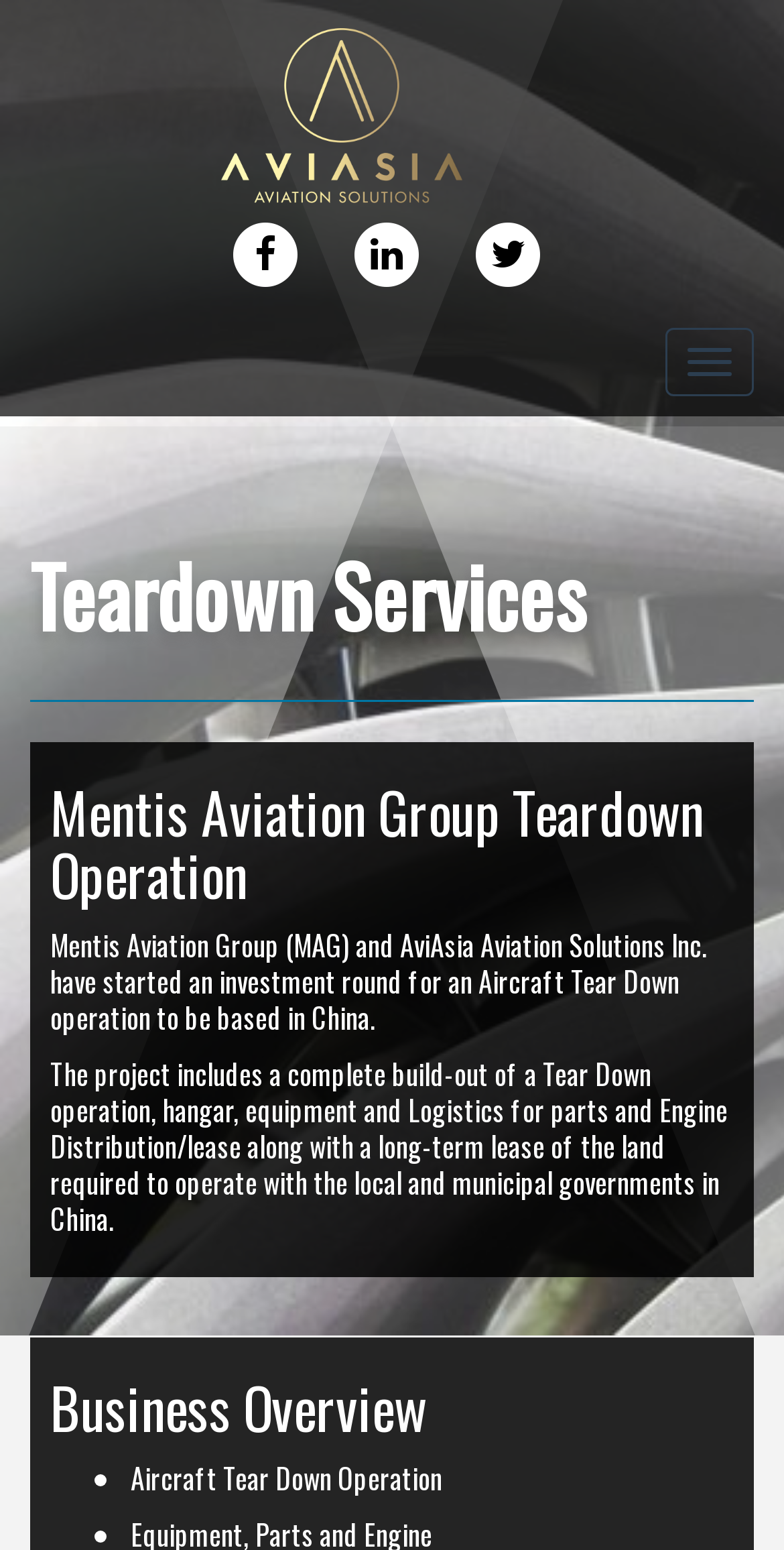Identify the bounding box for the UI element described as: "Toggle navigation". The coordinates should be four float numbers between 0 and 1, i.e., [left, top, right, bottom].

[0.849, 0.212, 0.962, 0.256]